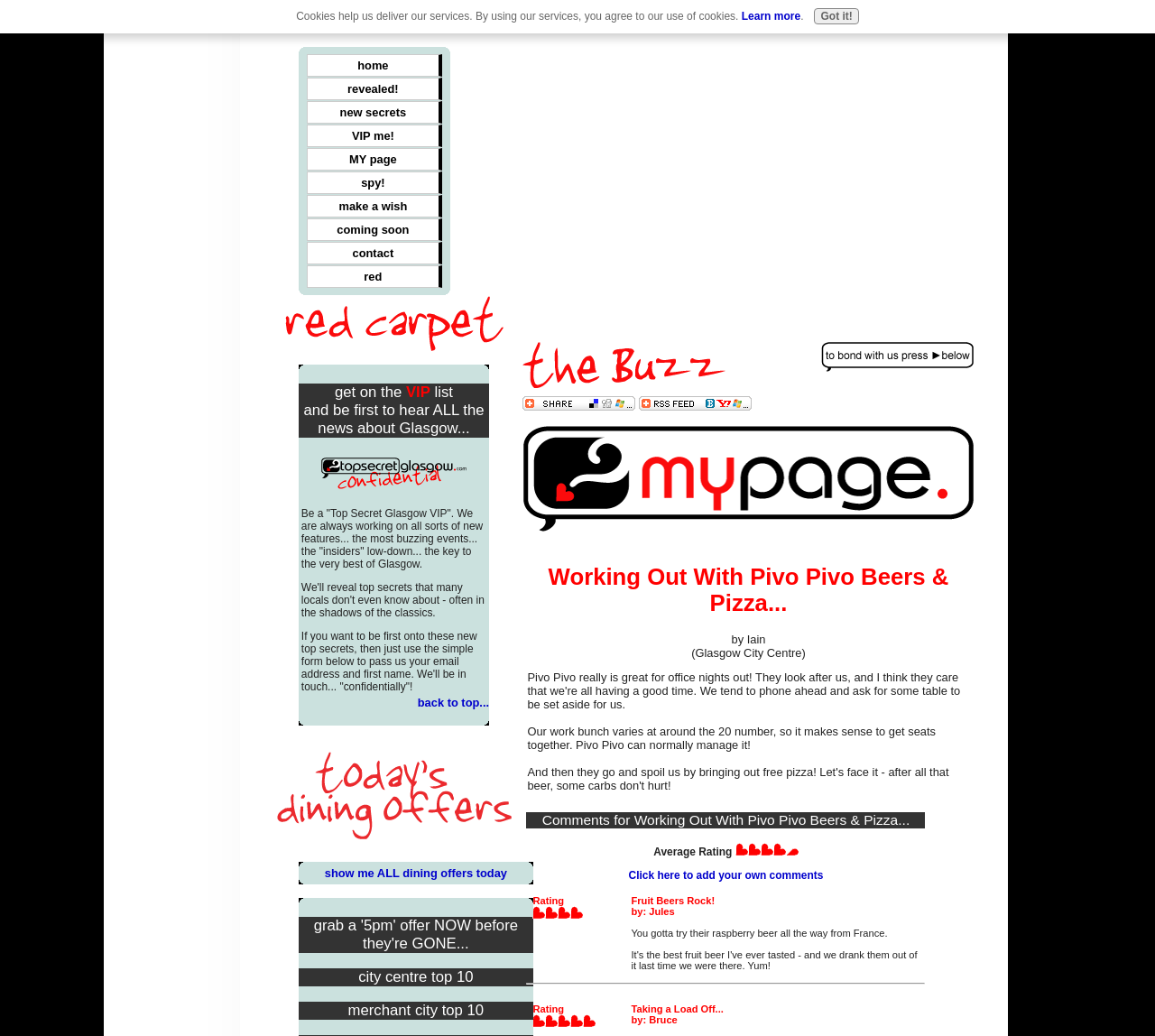Determine the bounding box coordinates of the clickable element to complete this instruction: "Read 'Working Out With Pivo Pivo Beers & Pizza...' article". Provide the coordinates in the format of four float numbers between 0 and 1, [left, top, right, bottom].

[0.457, 0.545, 0.839, 0.595]